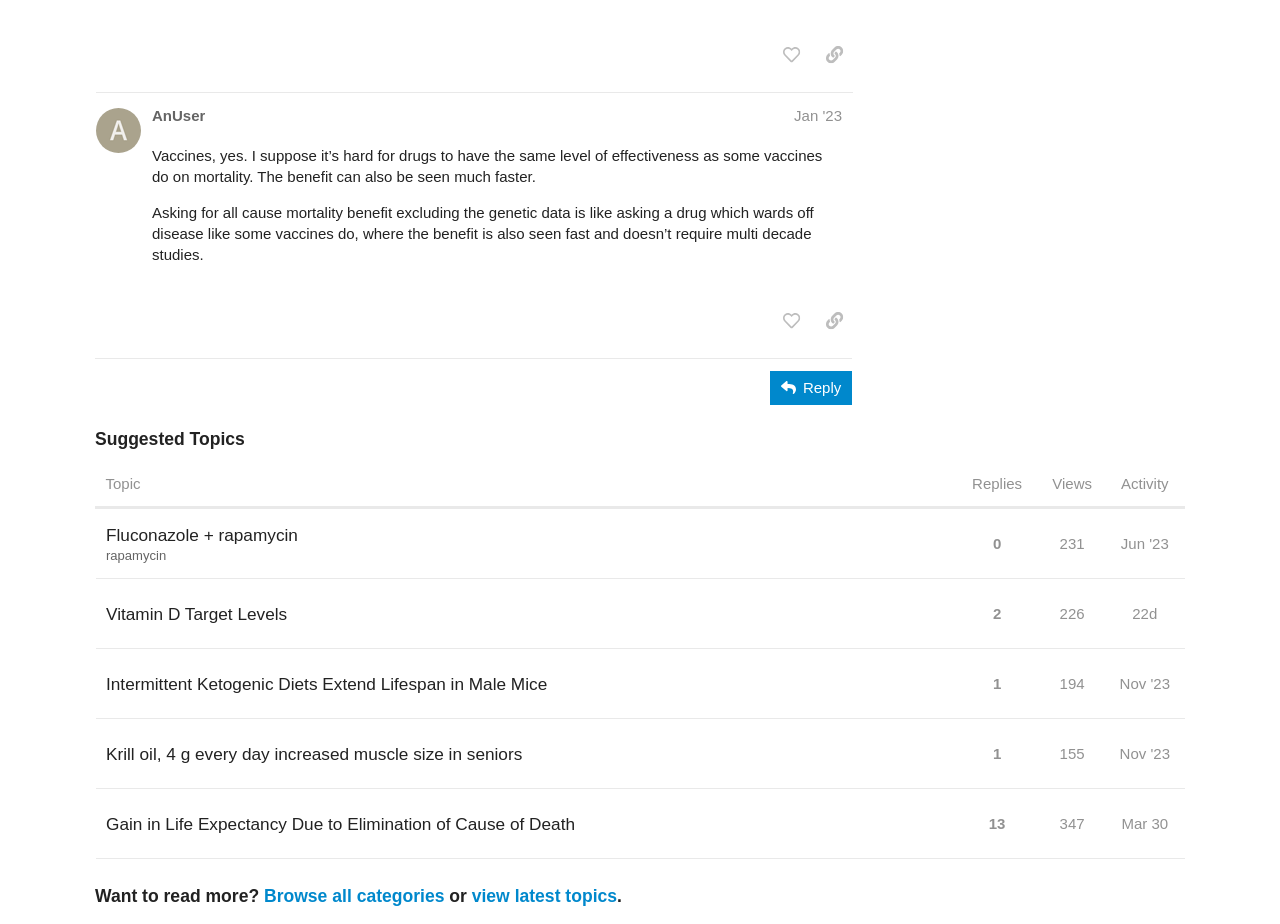Pinpoint the bounding box coordinates of the element that must be clicked to accomplish the following instruction: "Reply to this post". The coordinates should be in the format of four float numbers between 0 and 1, i.e., [left, top, right, bottom].

[0.602, 0.401, 0.666, 0.438]